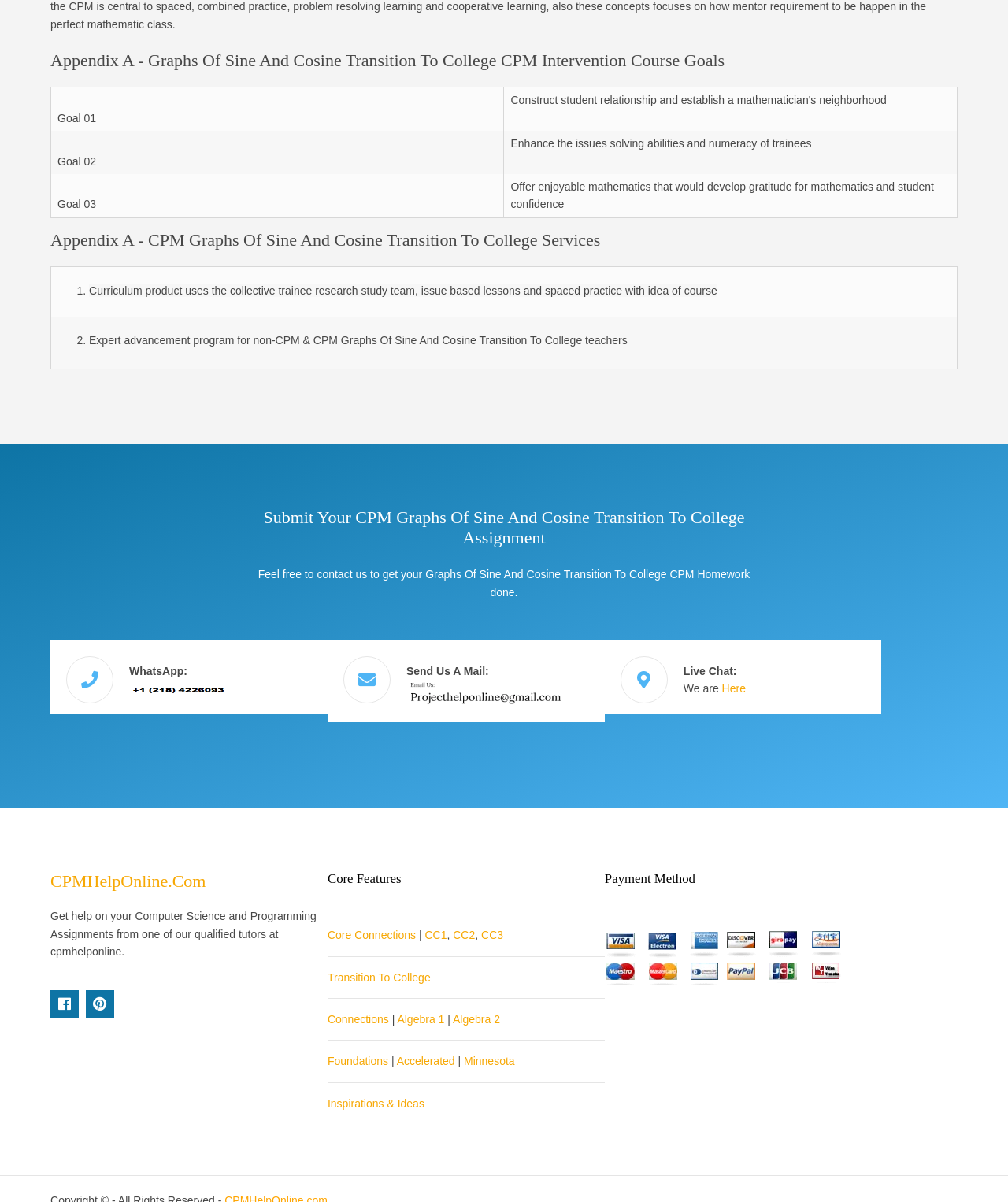Use a single word or phrase to answer the question: 
How can I contact to get my Graphs Of Sine And Cosine Transition To College CPM Homework done?

WhatsApp, Mail, Live Chat